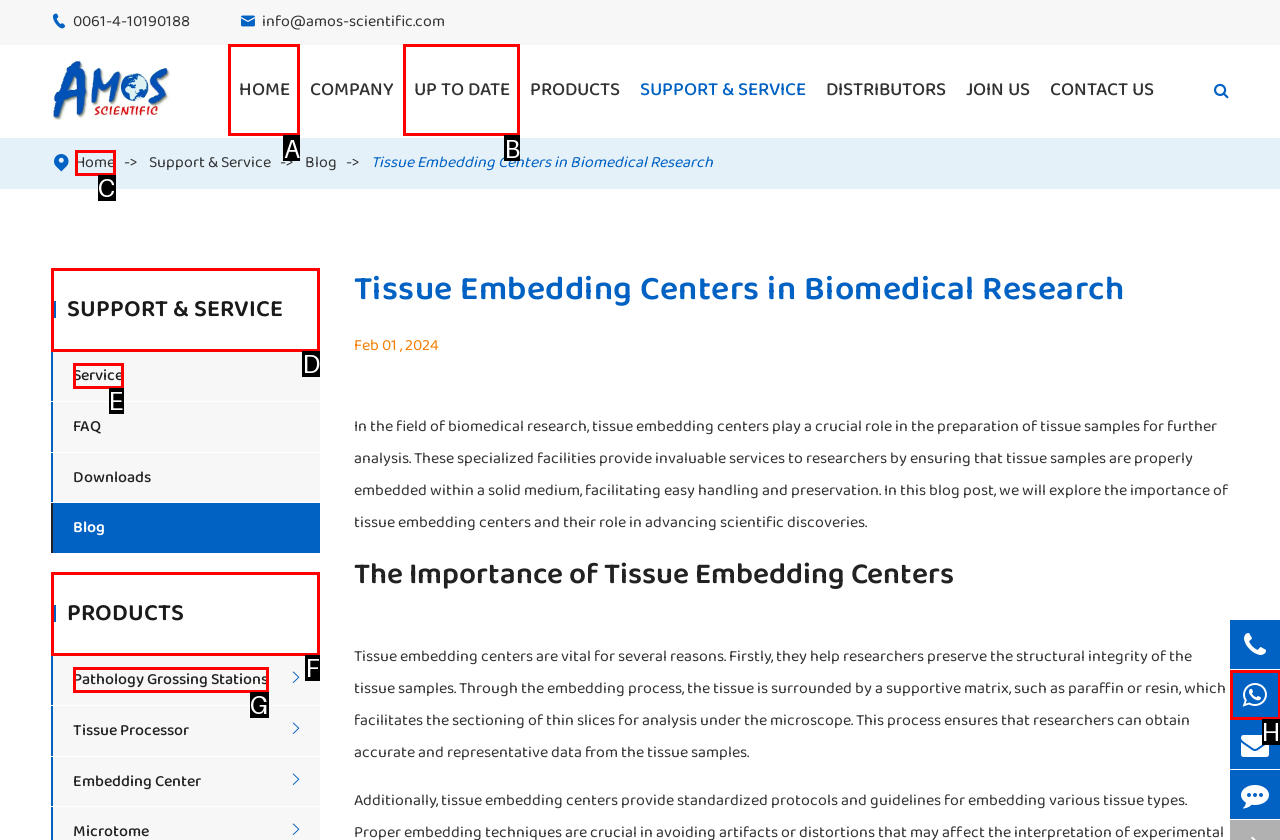Determine which HTML element fits the description: Support & Service. Answer with the letter corresponding to the correct choice.

D